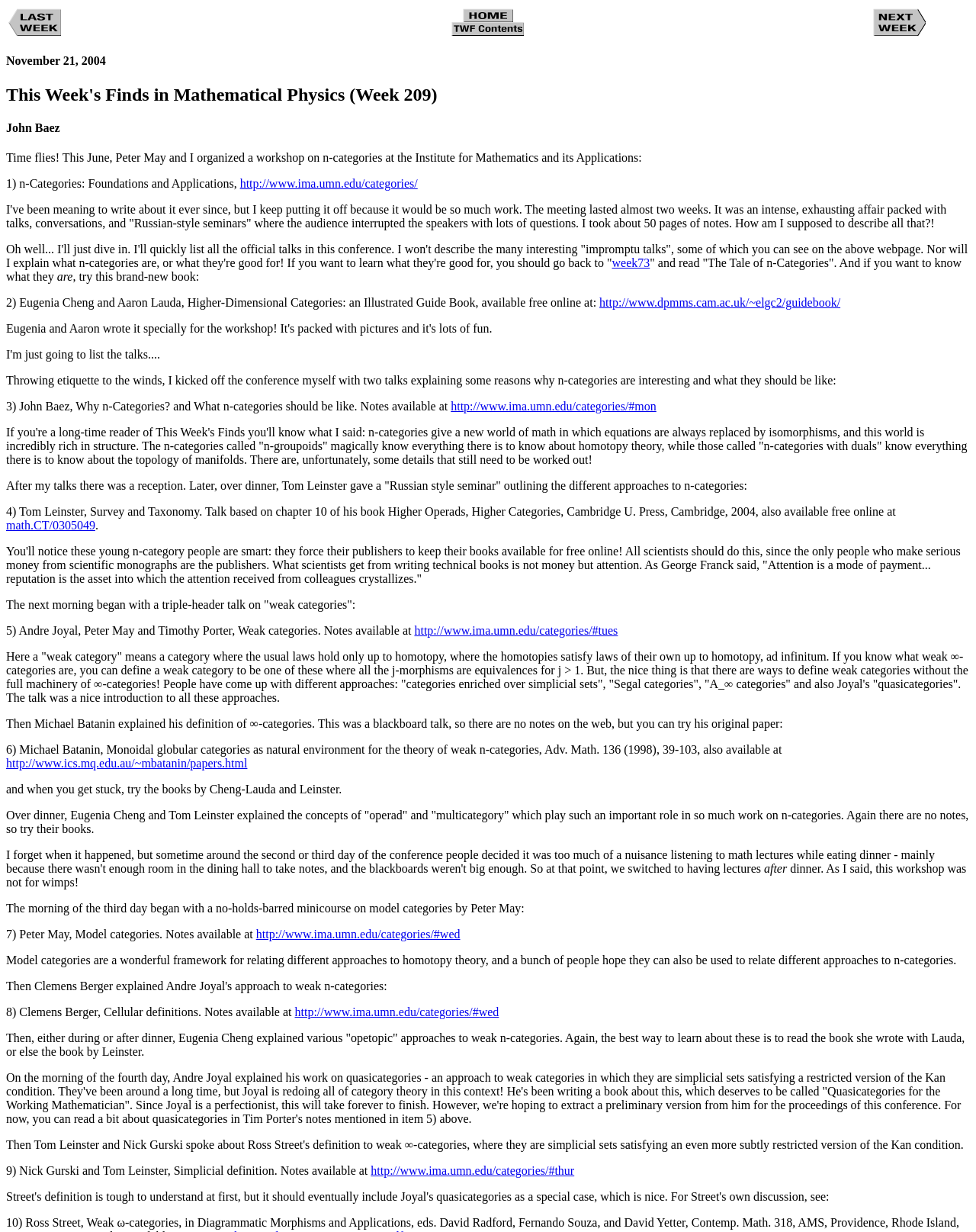Locate the bounding box coordinates of the clickable part needed for the task: "read the book Higher-Dimensional Categories: an Illustrated Guide Book".

[0.614, 0.24, 0.861, 0.251]